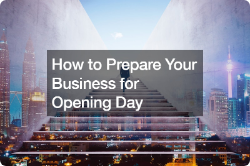What is the tone of the image?
Using the picture, provide a one-word or short phrase answer.

Hopeful and determined